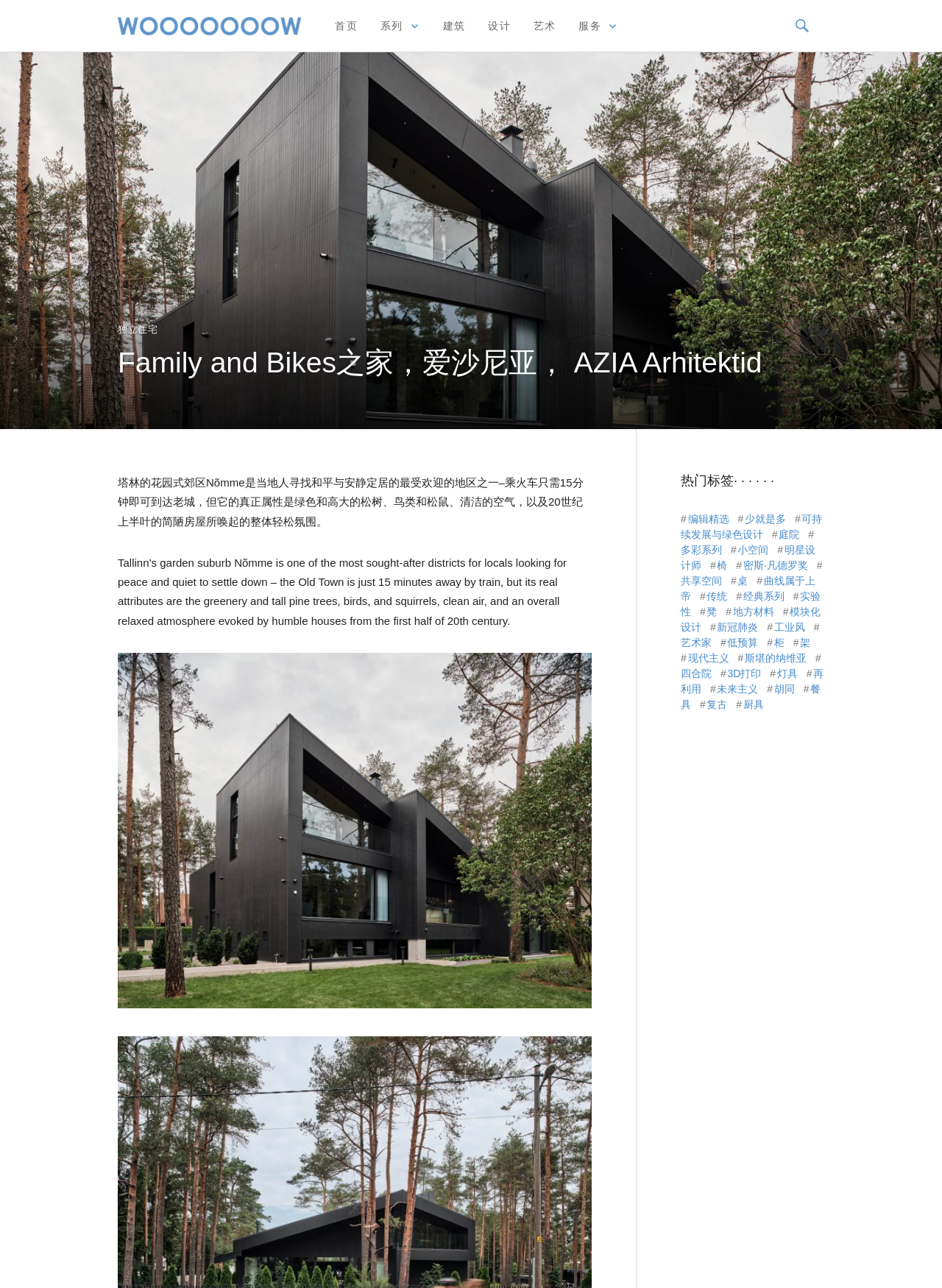Find the bounding box coordinates of the clickable area required to complete the following action: "view independent residential".

[0.125, 0.251, 0.168, 0.26]